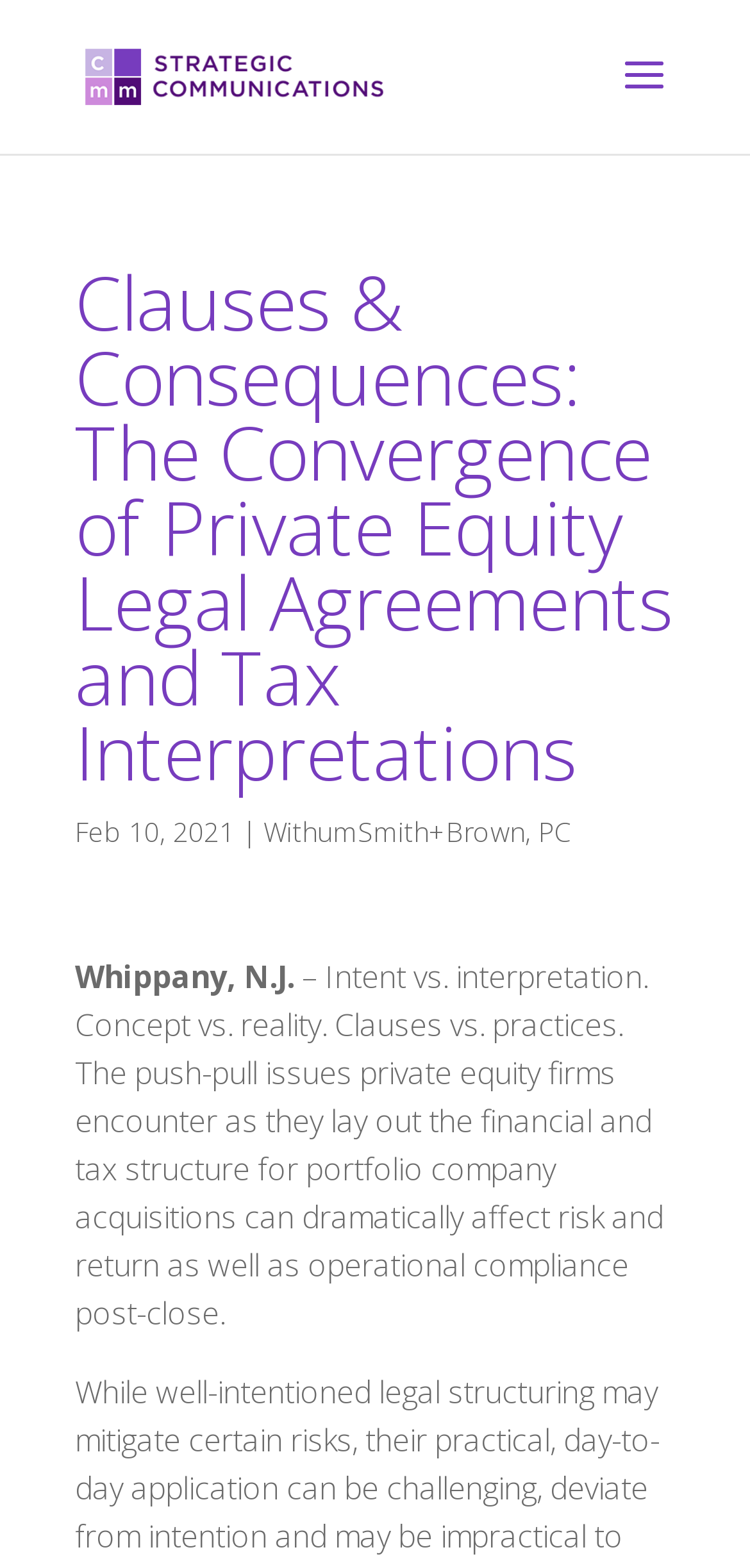Carefully examine the image and provide an in-depth answer to the question: What is the topic of the article?

I found the topic of the article by looking at the heading element with the bounding box coordinates [0.1, 0.168, 0.9, 0.515], which contains the text 'Clauses & Consequences: The Convergence of Private Equity Legal Agreements and Tax Interpretations'. This heading suggests that the article is about the convergence of private equity legal agreements and tax interpretations.